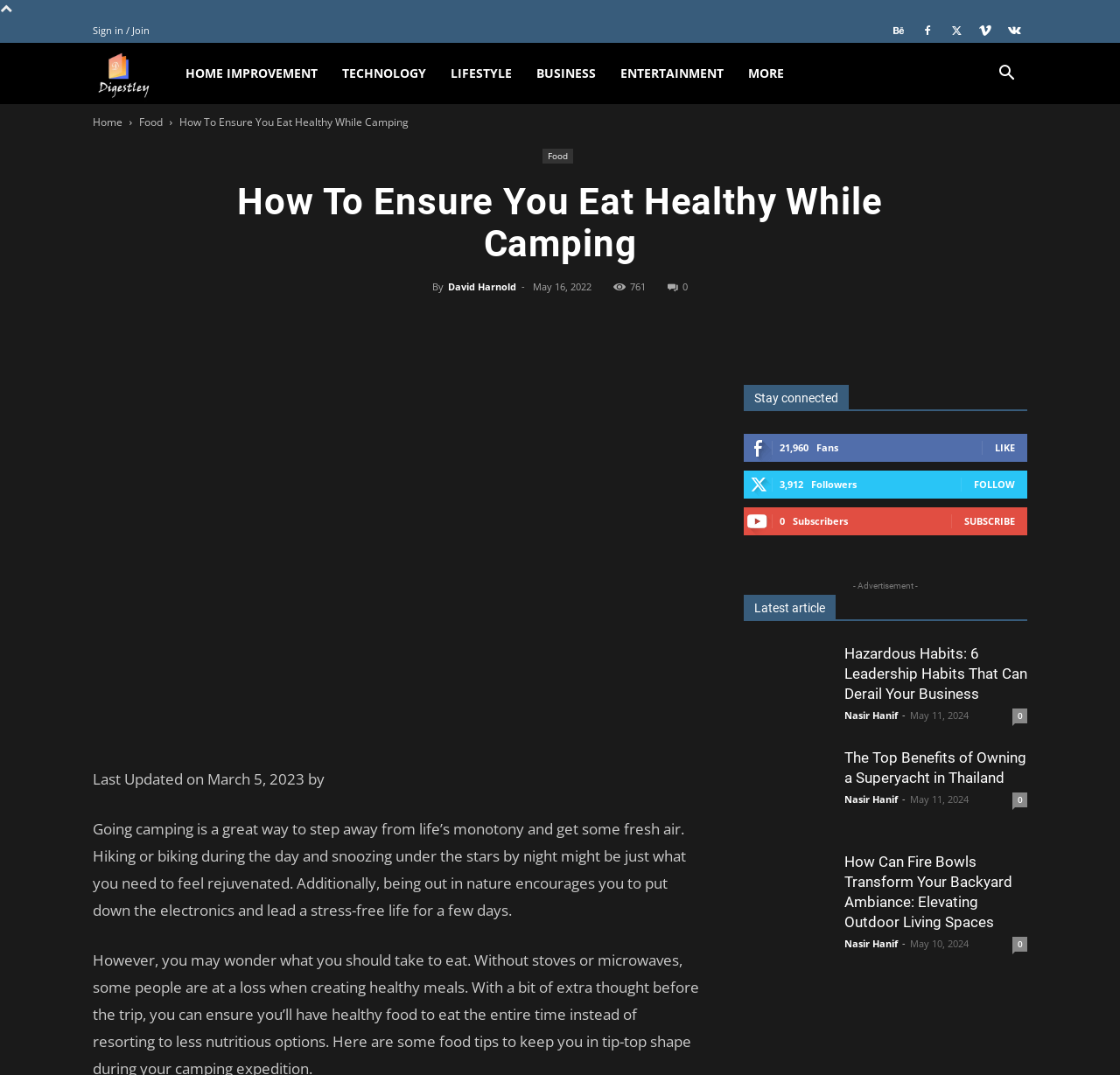What is the author's name?
Based on the image, answer the question with as much detail as possible.

The author's name can be found in the article's byline, which states 'By David Harnold'.